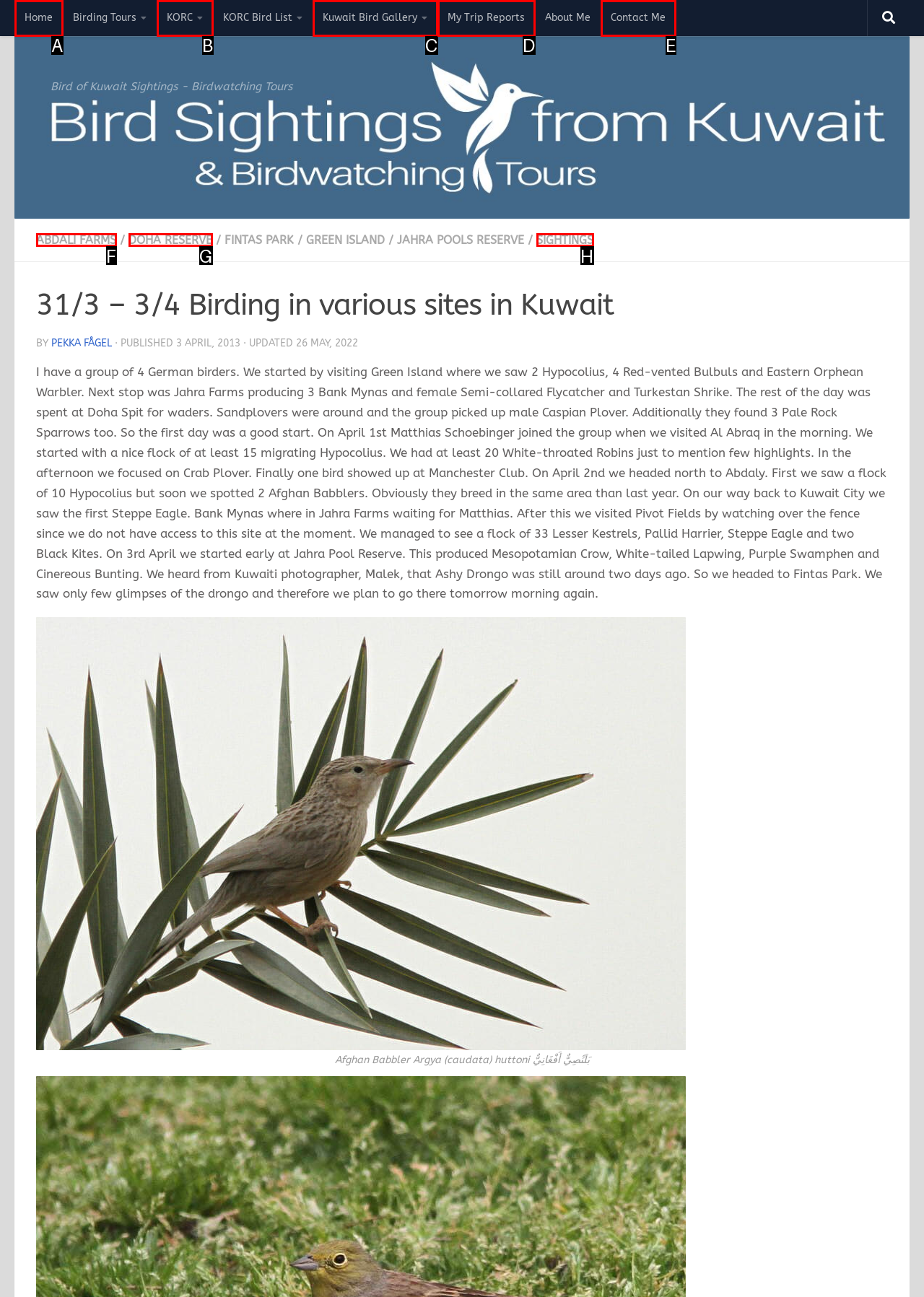Point out the option that needs to be clicked to fulfill the following instruction: Click on the 'Home' link
Answer with the letter of the appropriate choice from the listed options.

A